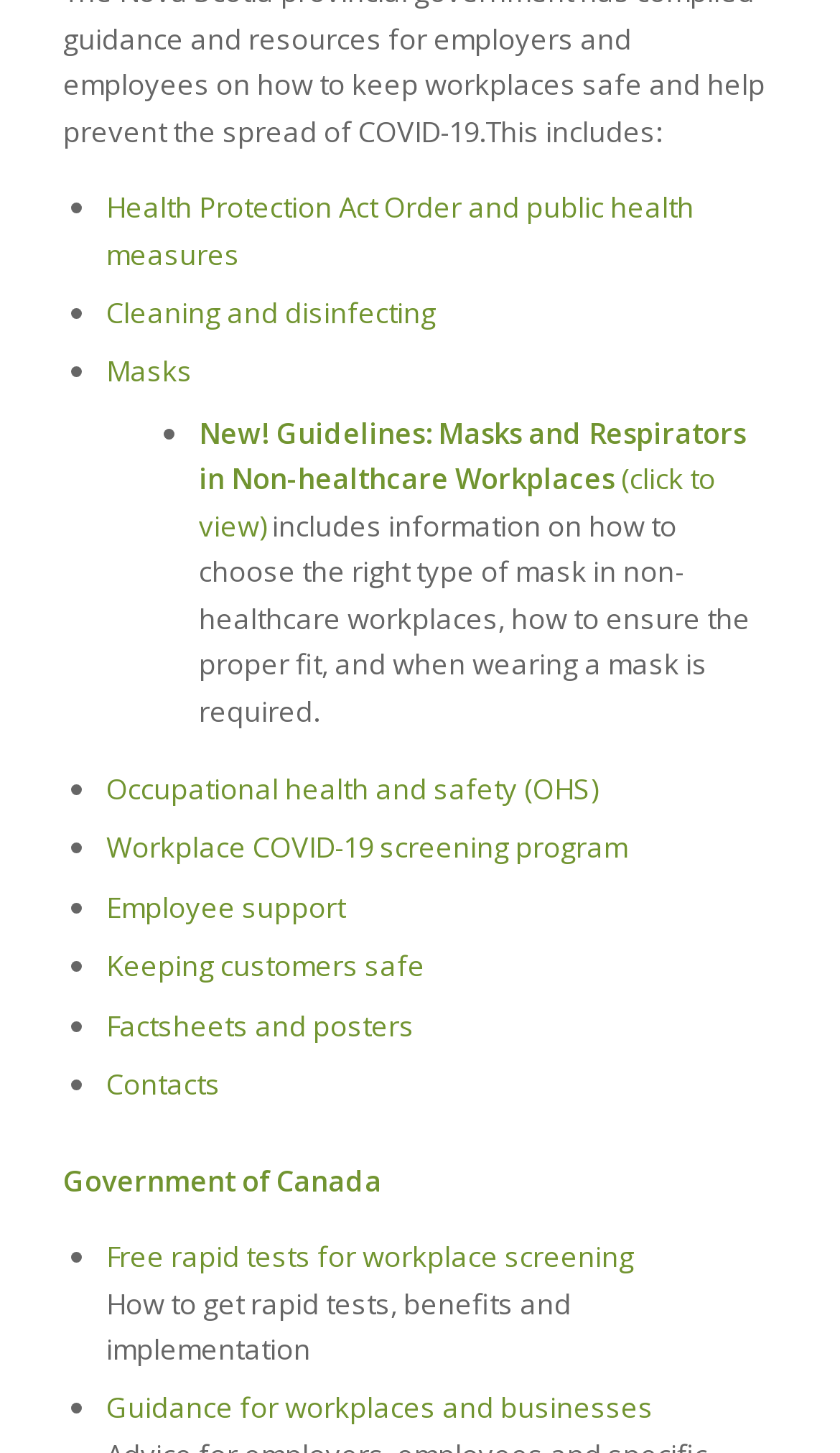Please identify the bounding box coordinates for the region that you need to click to follow this instruction: "Learn about guidelines for masks and respirators in non-healthcare workplaces".

[0.237, 0.285, 0.888, 0.343]